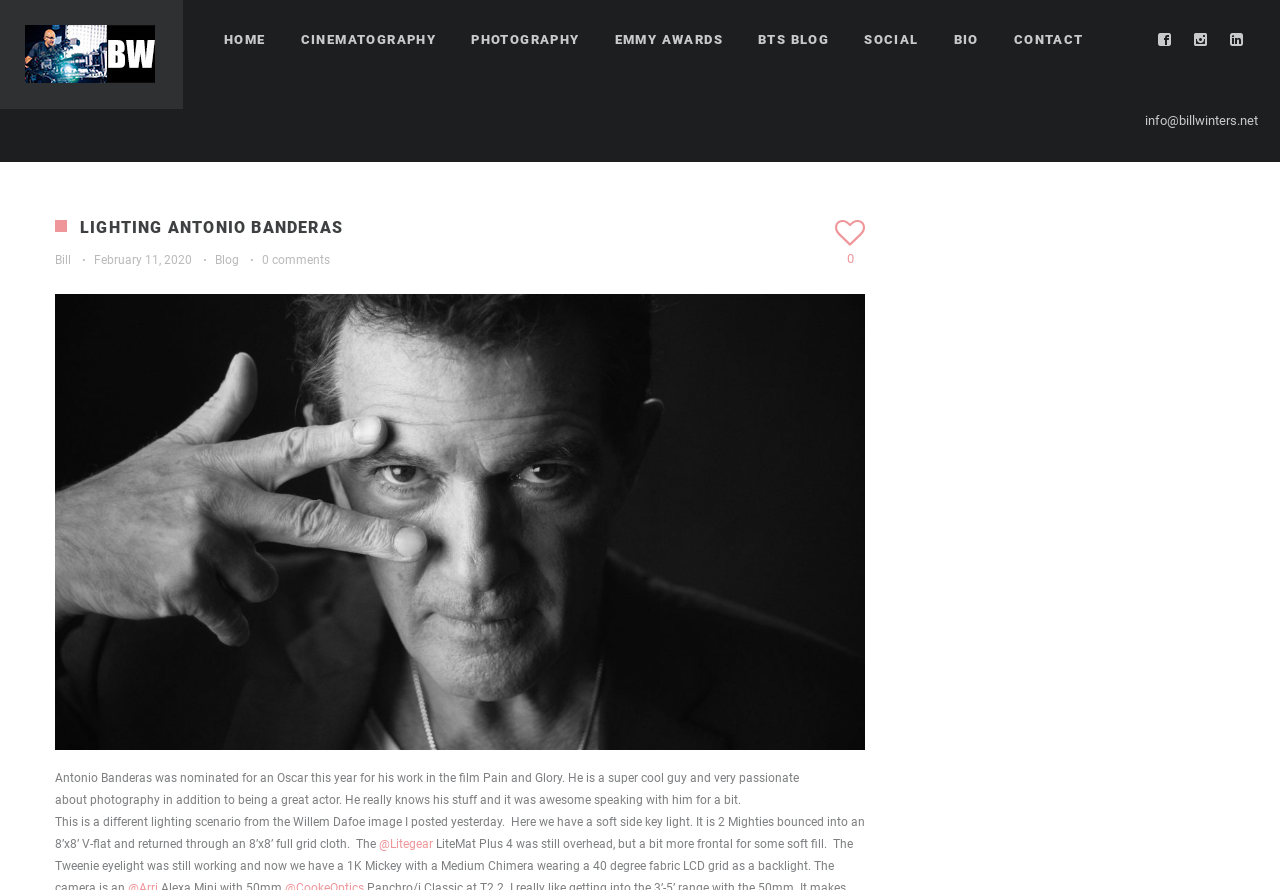Please locate and retrieve the main header text of the webpage.

LIGHTING ANTONIO BANDERAS